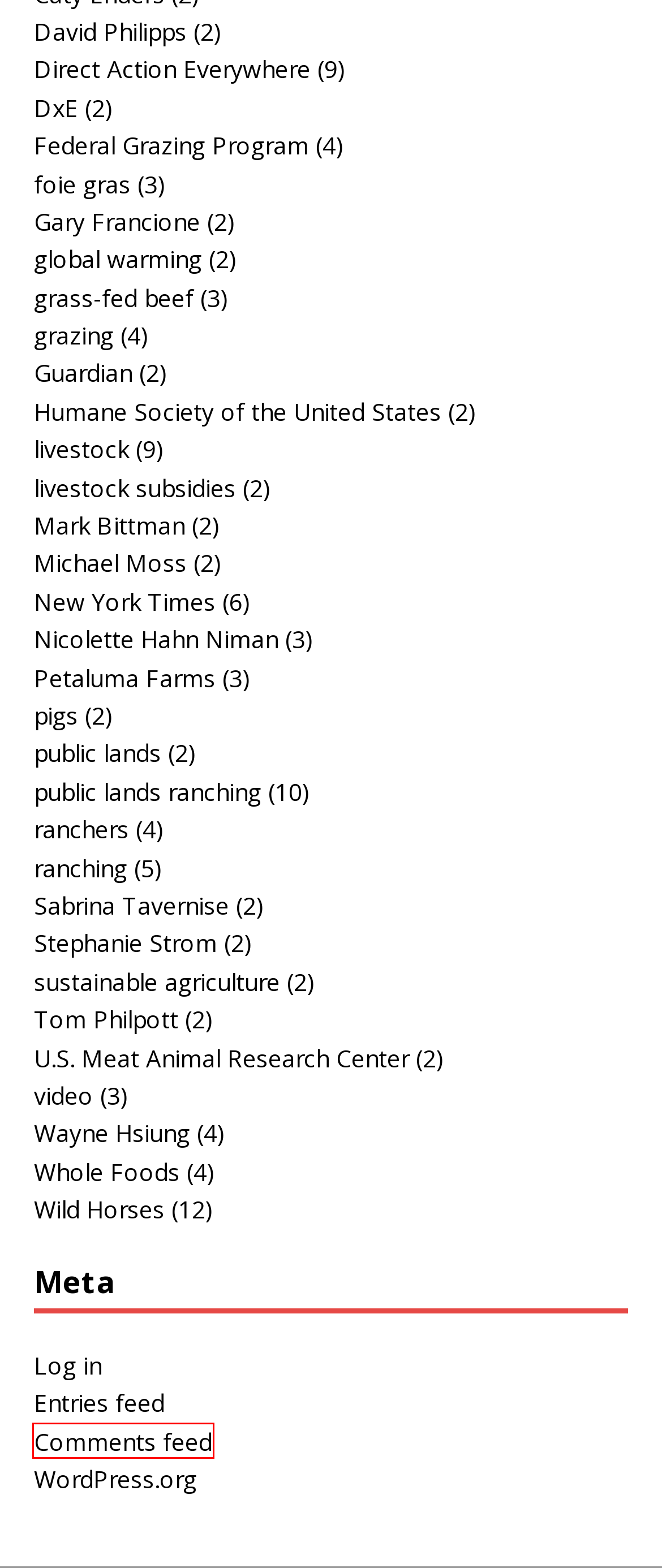You are provided with a screenshot of a webpage that has a red bounding box highlighting a UI element. Choose the most accurate webpage description that matches the new webpage after clicking the highlighted element. Here are your choices:
A. Mark Bittman | The Daily Pitchfork
B. Federal Grazing Program | The Daily Pitchfork
C. livestock subsidies | The Daily Pitchfork
D. Wayne Hsiung | The Daily Pitchfork
E. Comments for The Daily Pitchfork
F. foie gras | The Daily Pitchfork
G. Tom Philpott | The Daily Pitchfork
H. Sabrina Tavernise | The Daily Pitchfork

E